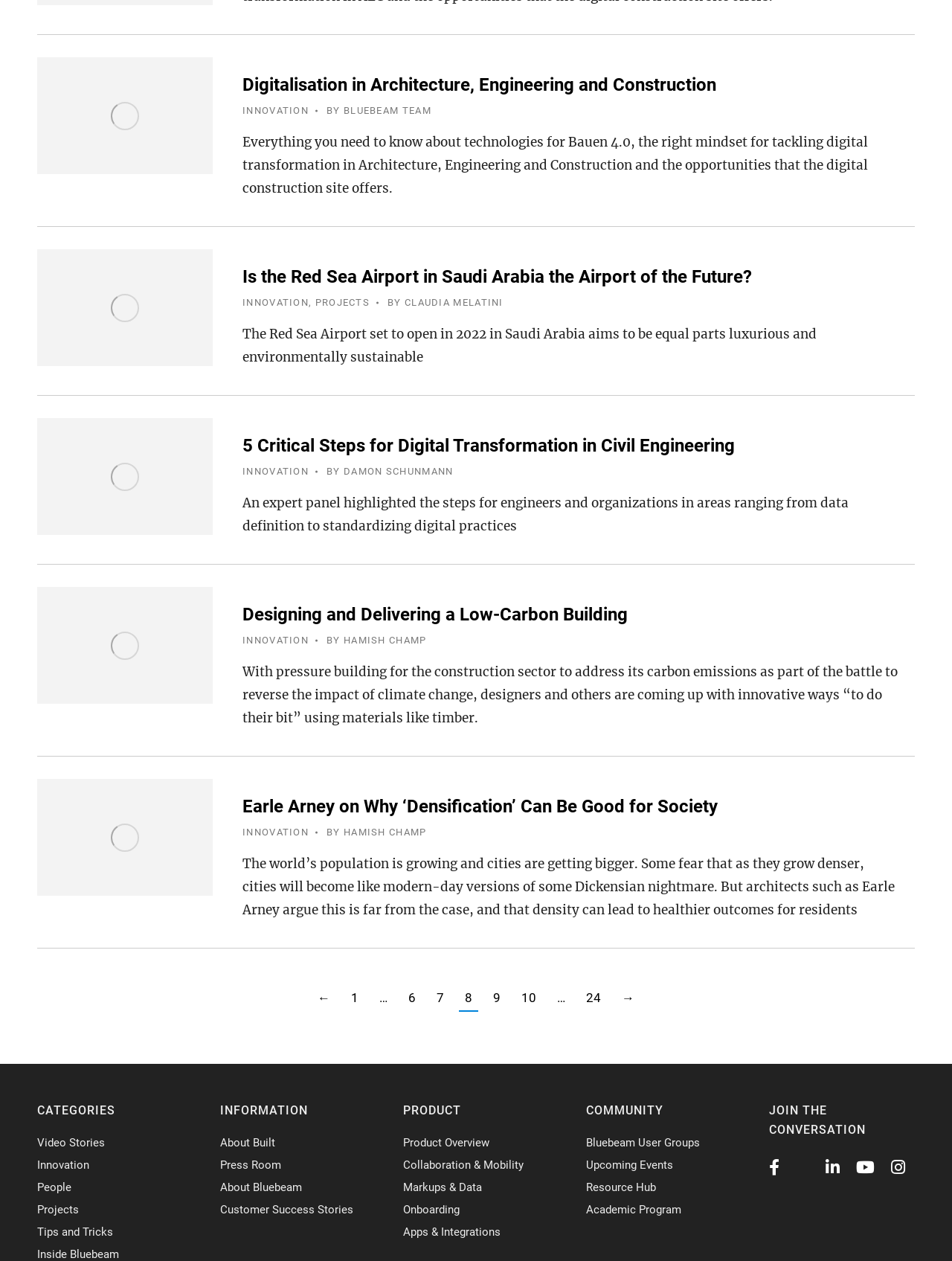What is the name of the airport mentioned in the second article?
Provide an in-depth and detailed explanation in response to the question.

The second article has a heading 'Is the Red Sea Airport in Saudi Arabia the Airport of the Future?' and a link with the same text, indicating that the airport mentioned in the article is the Red Sea Airport.